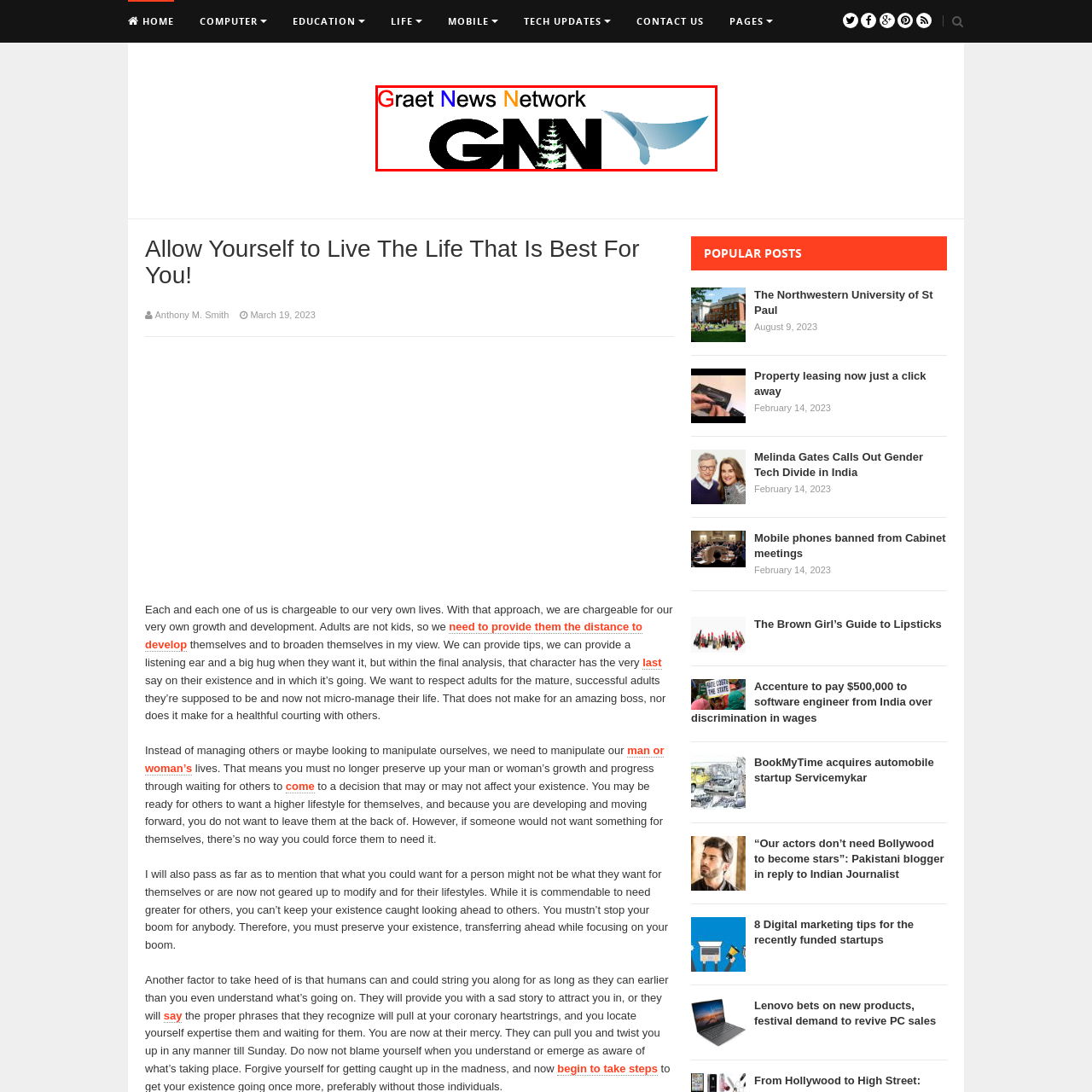Direct your attention to the image contained by the red frame and provide a detailed response to the following question, utilizing the visual data from the image:
What is the shape incorporated into the letter 'G'?

The caption describes the logo as including an artistic element that resembles a leaf or wave, and also mentions a green tree graphic incorporated into the letter 'G', which leads us to conclude that the shape incorporated into the letter 'G' is a green tree.